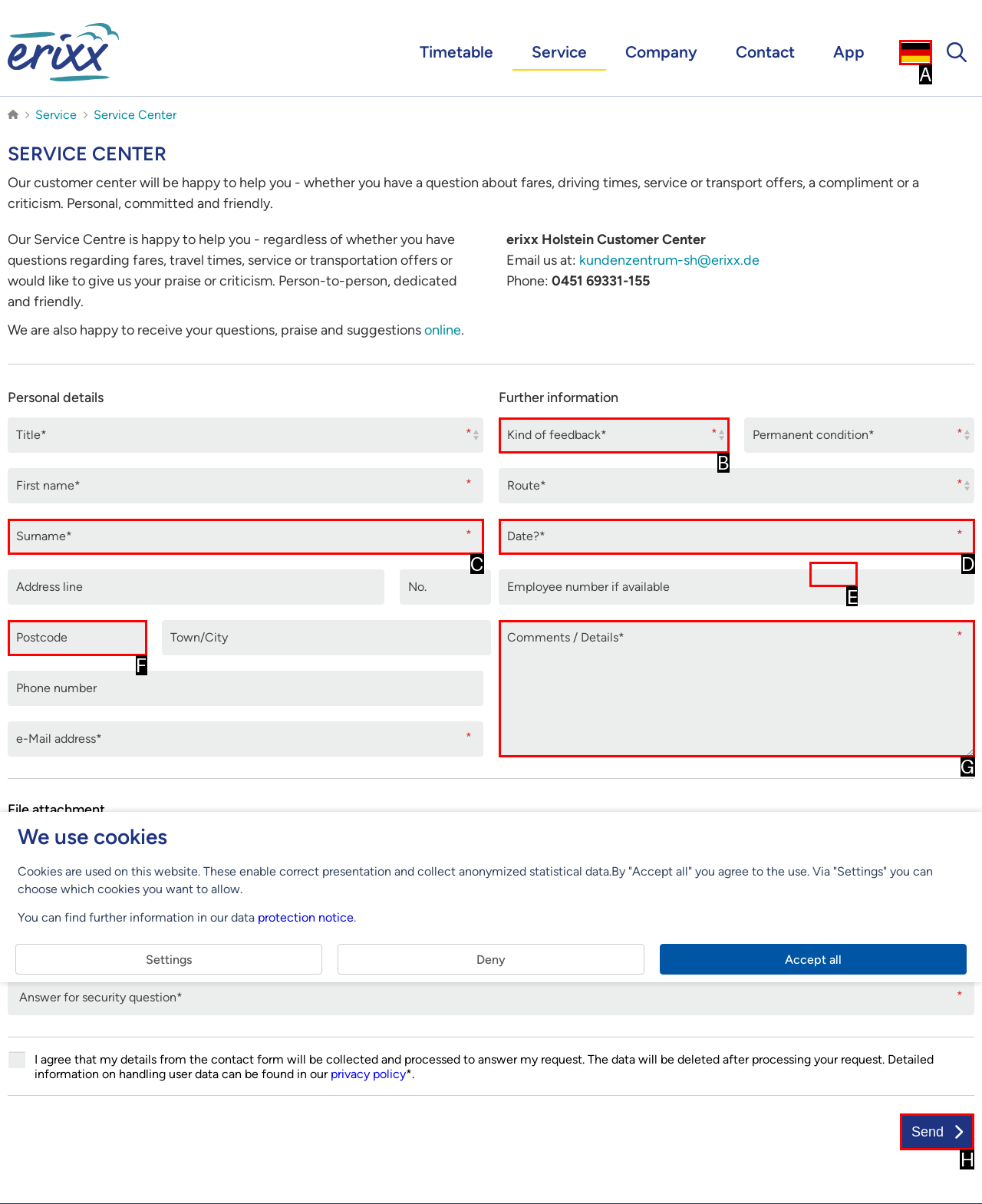Point out the option that needs to be clicked to fulfill the following instruction: Click the 'Send' button
Answer with the letter of the appropriate choice from the listed options.

H